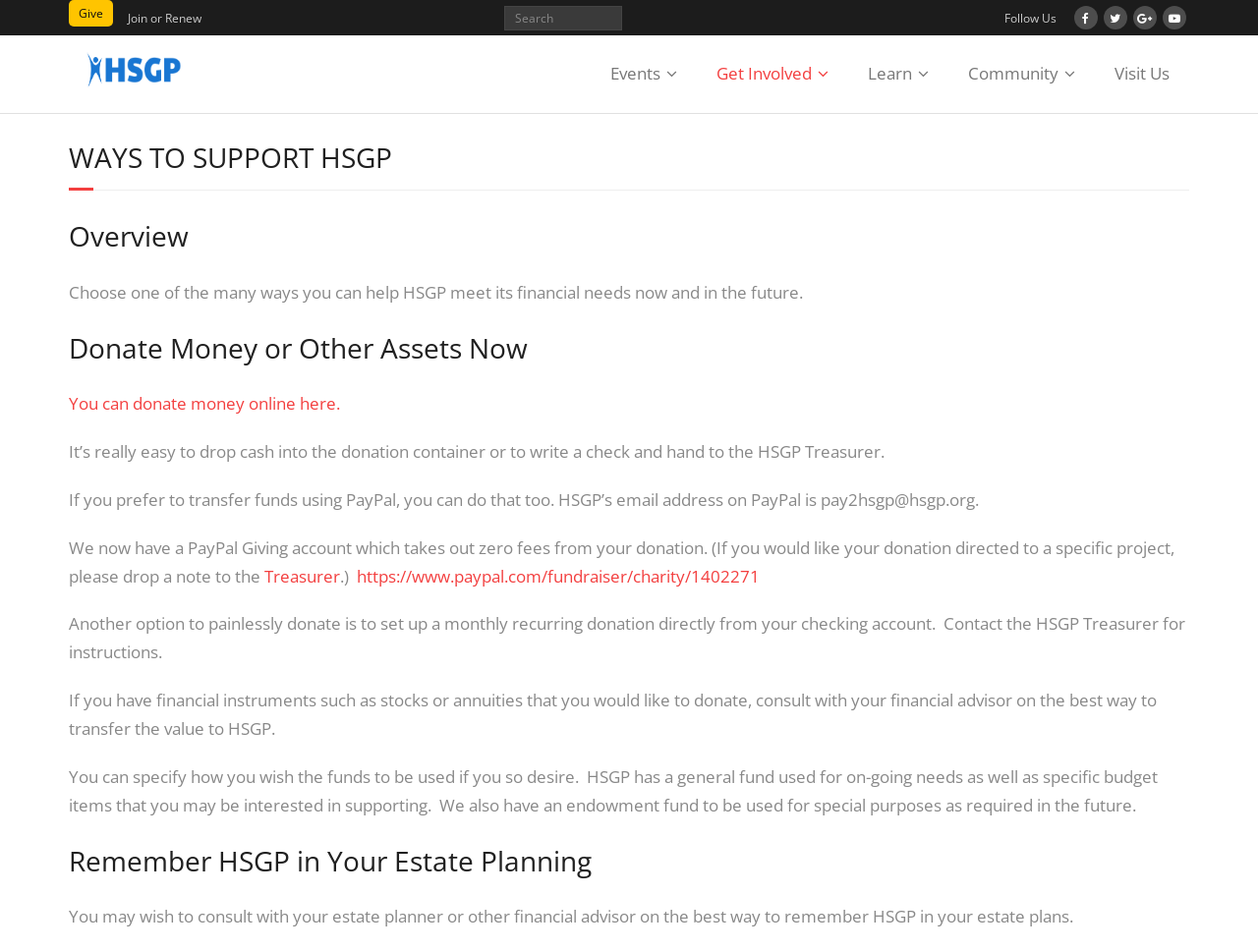Use a single word or phrase to answer the following:
What type of assets can I donate besides money?

Stocks or annuities